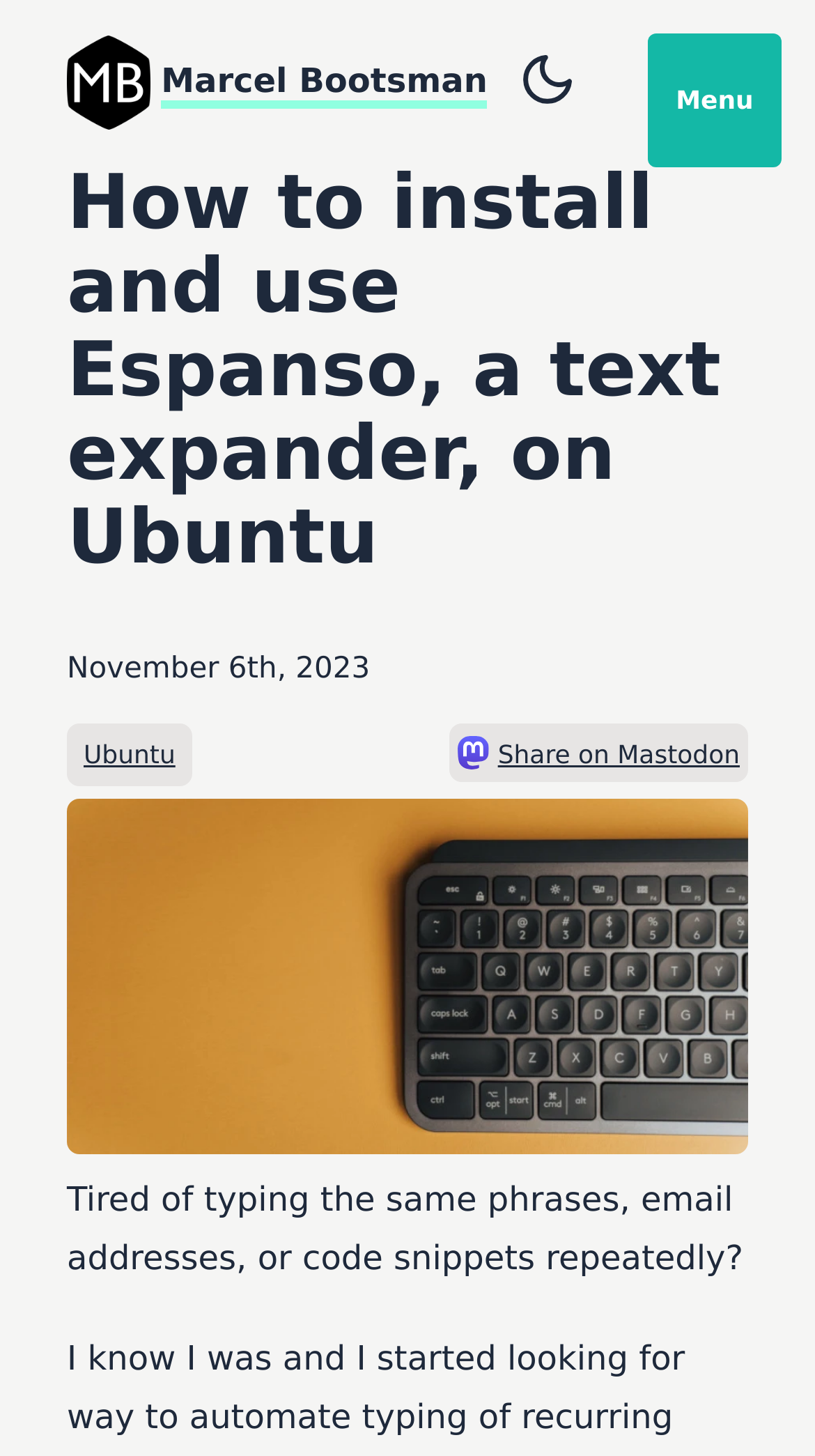Examine the image and give a thorough answer to the following question:
What is the author's name?

The author's name can be found in the top-left corner of the webpage, where the logo and the text 'Marcel Bootsman' are located.